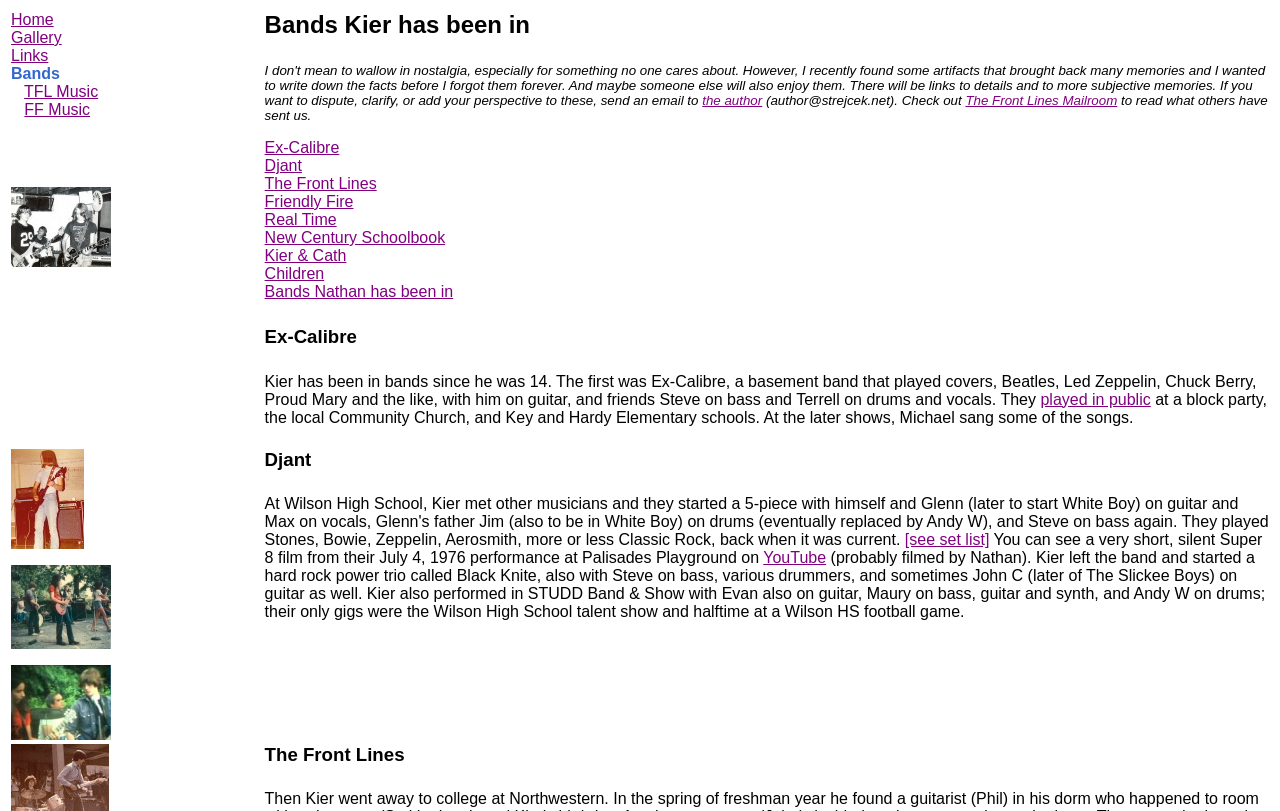What is the name of the author's email address?
Based on the image, please offer an in-depth response to the question.

According to the webpage, if you want to dispute, clarify, or add your perspective to the facts, you can send an email to the author at author@strejcek.net.